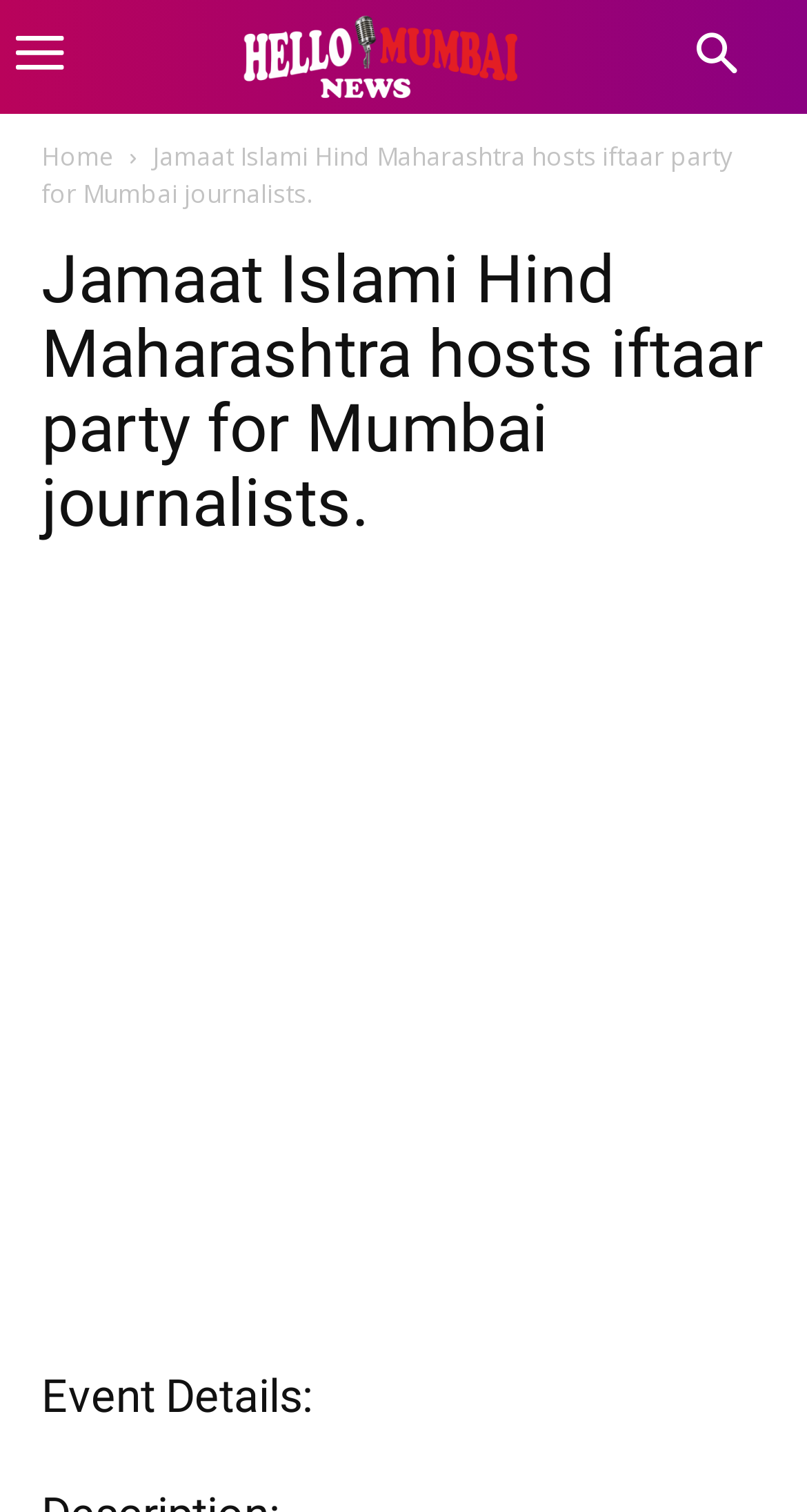Can you find the bounding box coordinates for the element to click on to achieve the instruction: "View event details"?

[0.051, 0.904, 0.949, 0.945]